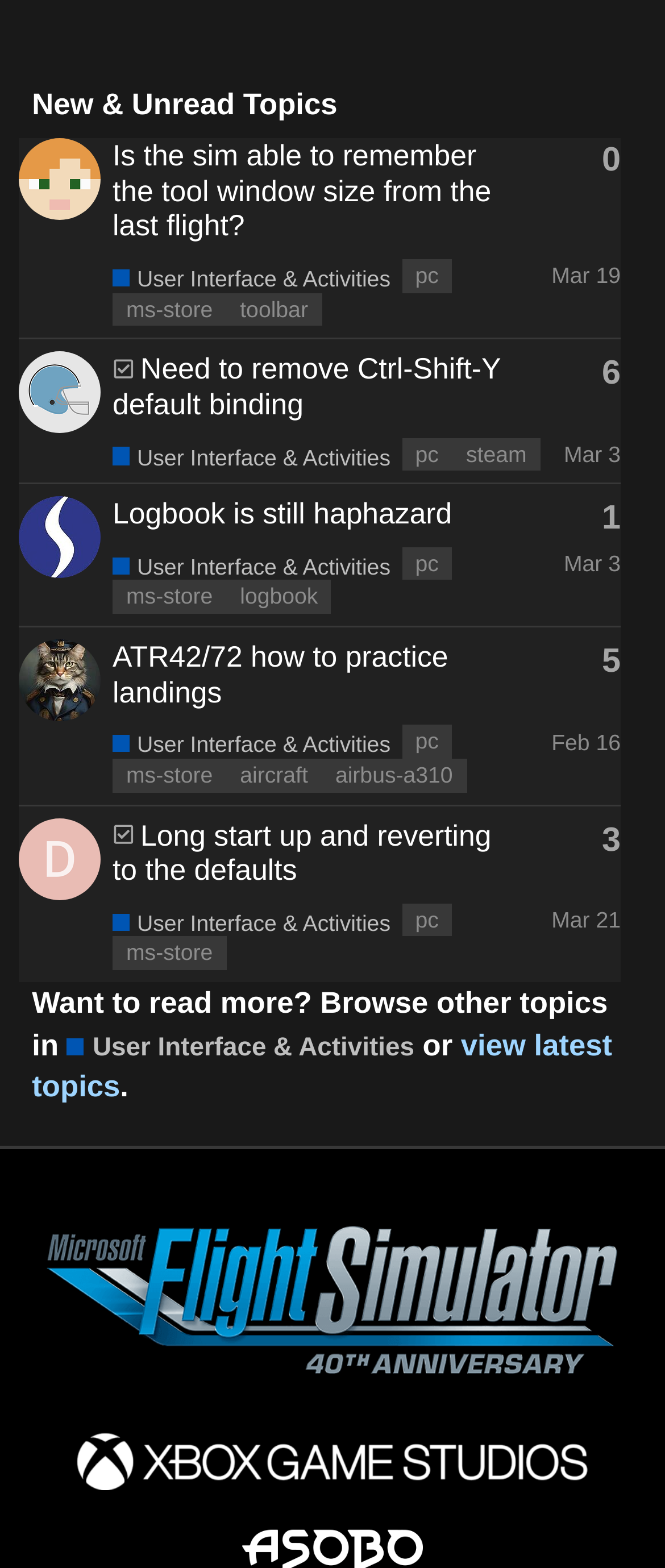Show the bounding box coordinates for the element that needs to be clicked to execute the following instruction: "View UnwornPie432559's profile". Provide the coordinates in the form of four float numbers between 0 and 1, i.e., [left, top, right, bottom].

[0.028, 0.241, 0.151, 0.259]